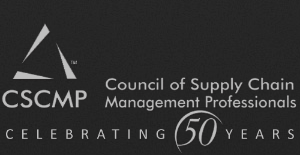Answer the question briefly using a single word or phrase: 
What is the tone conveyed by the design?

serious and prestigious